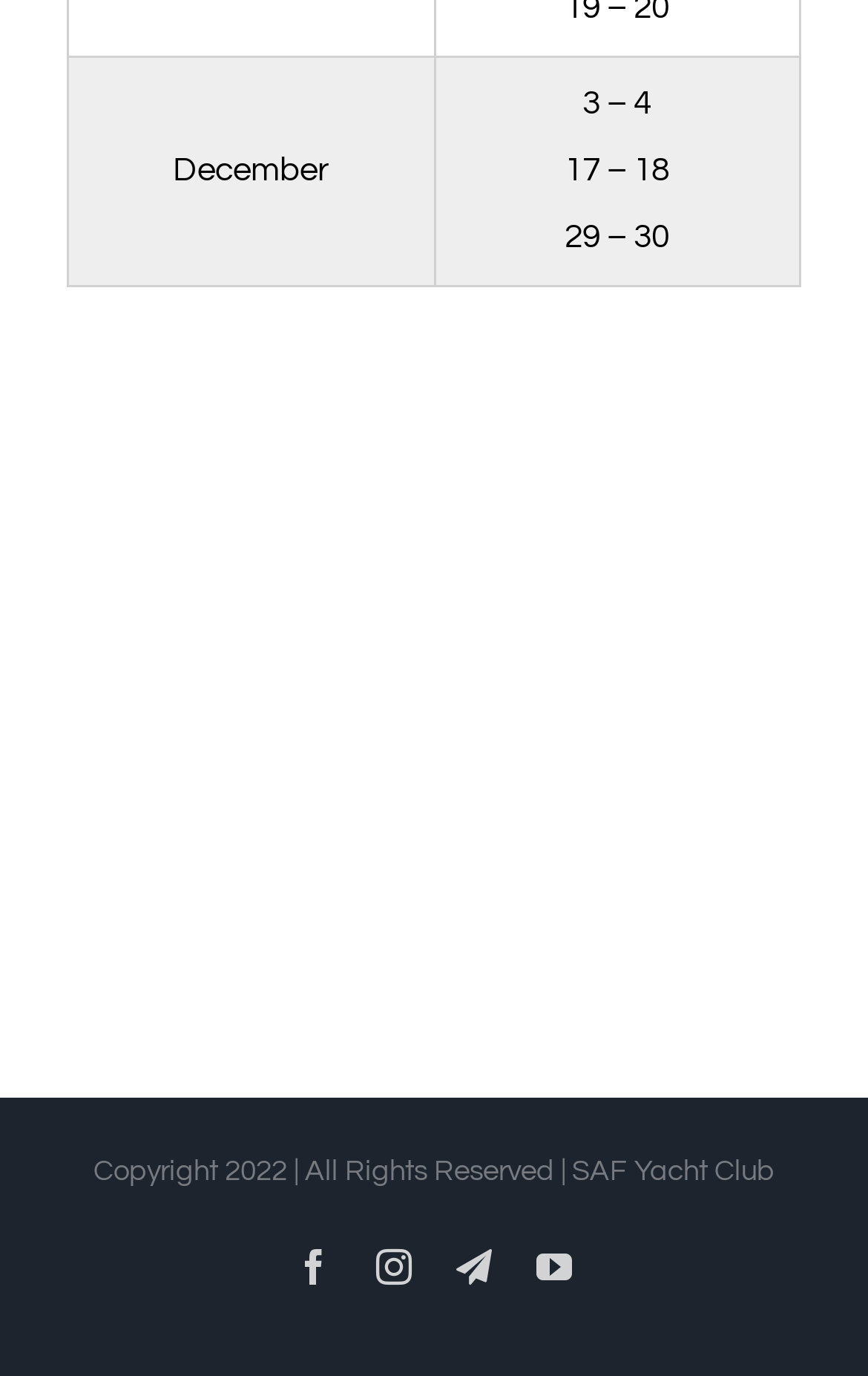How many social media links are present at the bottom of the page?
Please provide a single word or phrase in response based on the screenshot.

4